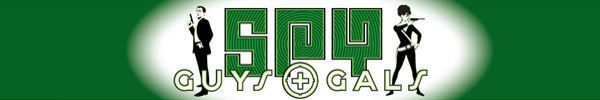What symbol separates 'GUYS' and 'GALS'?
Please look at the screenshot and answer in one word or a short phrase.

Plus sign